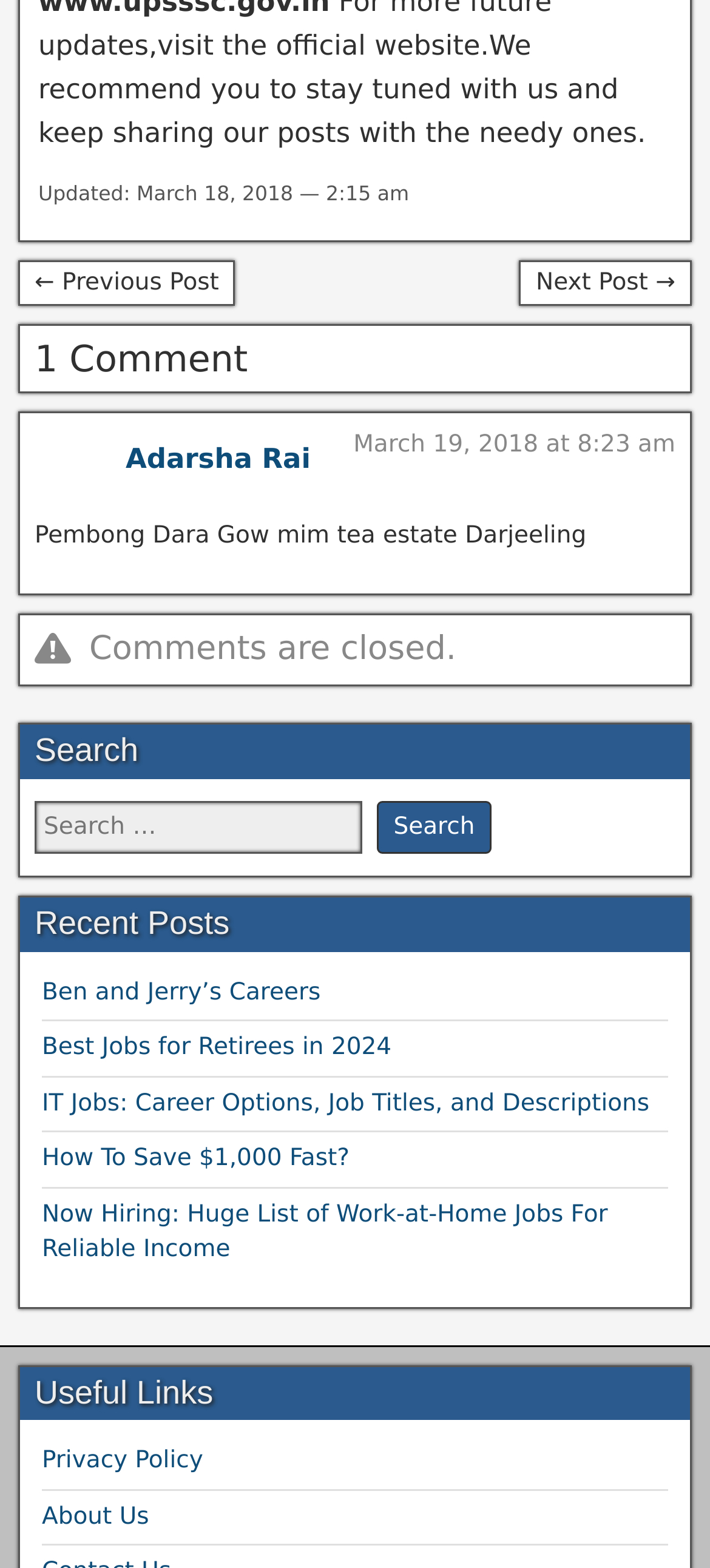Based on the element description name="s" placeholder="Search …", identify the bounding box coordinates for the UI element. The coordinates should be in the format (top-left x, top-left y, bottom-right x, bottom-right y) and within the 0 to 1 range.

[0.049, 0.51, 0.51, 0.545]